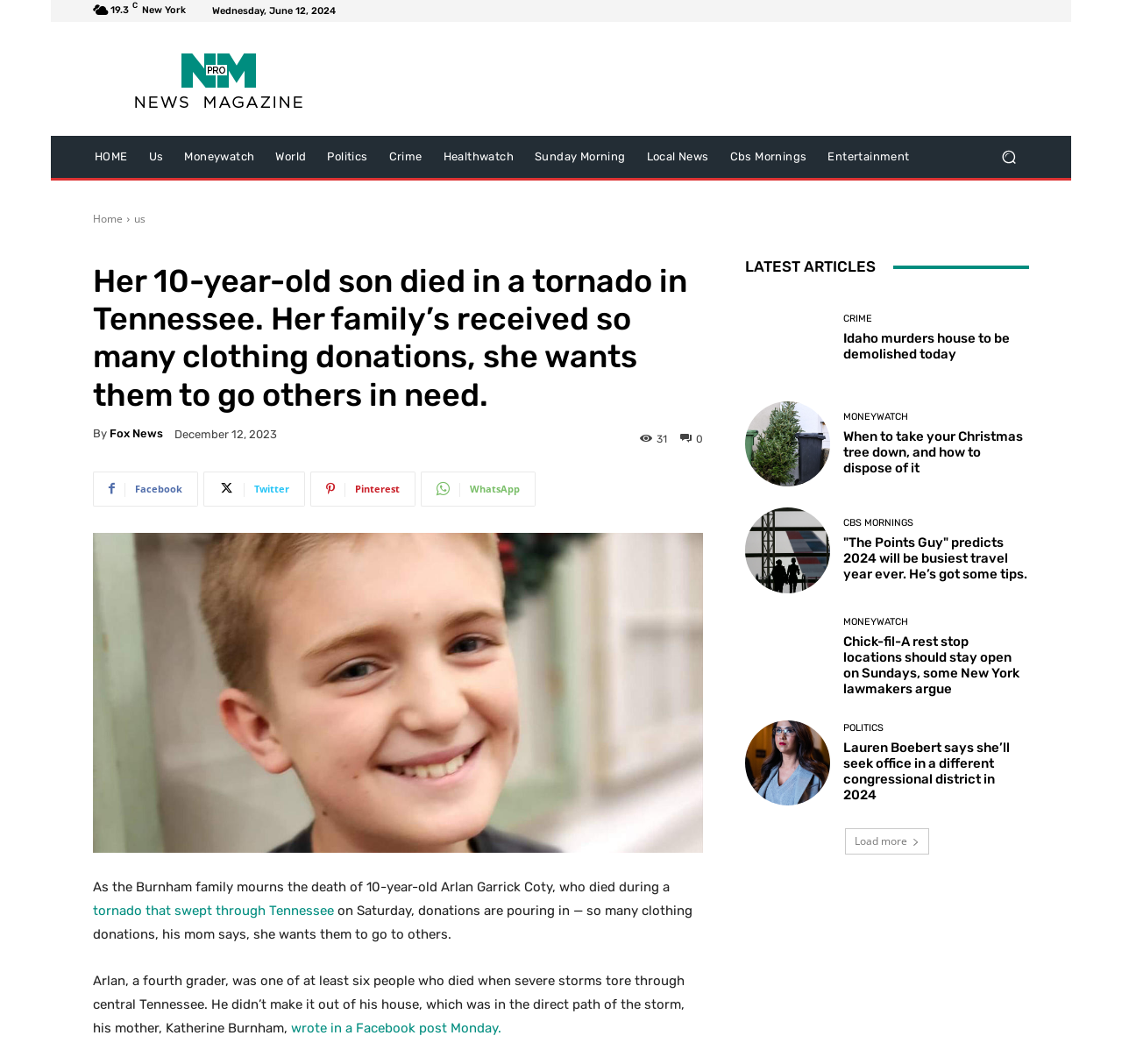Determine the bounding box for the described HTML element: "HOME". Ensure the coordinates are four float numbers between 0 and 1 in the format [left, top, right, bottom].

[0.075, 0.128, 0.123, 0.167]